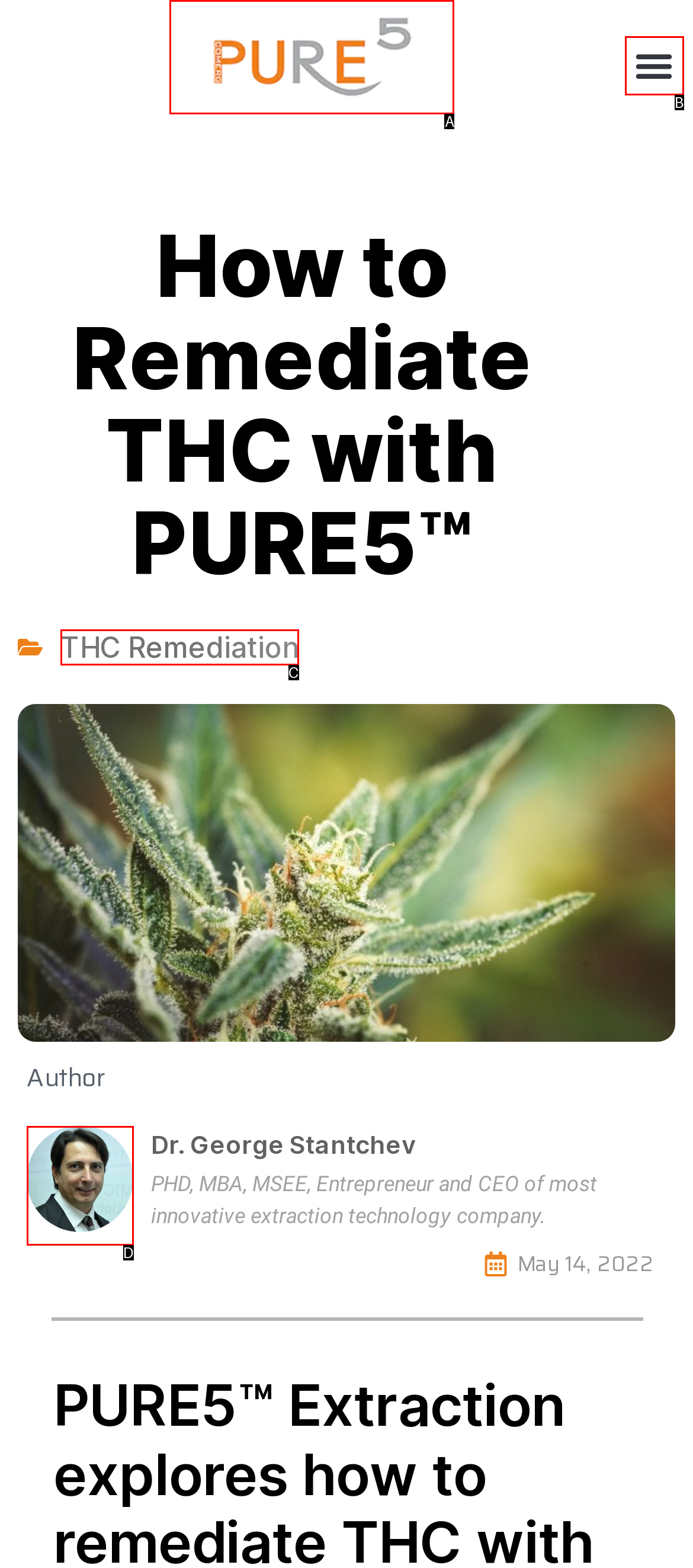Identify which HTML element matches the description: Menu. Answer with the correct option's letter.

B